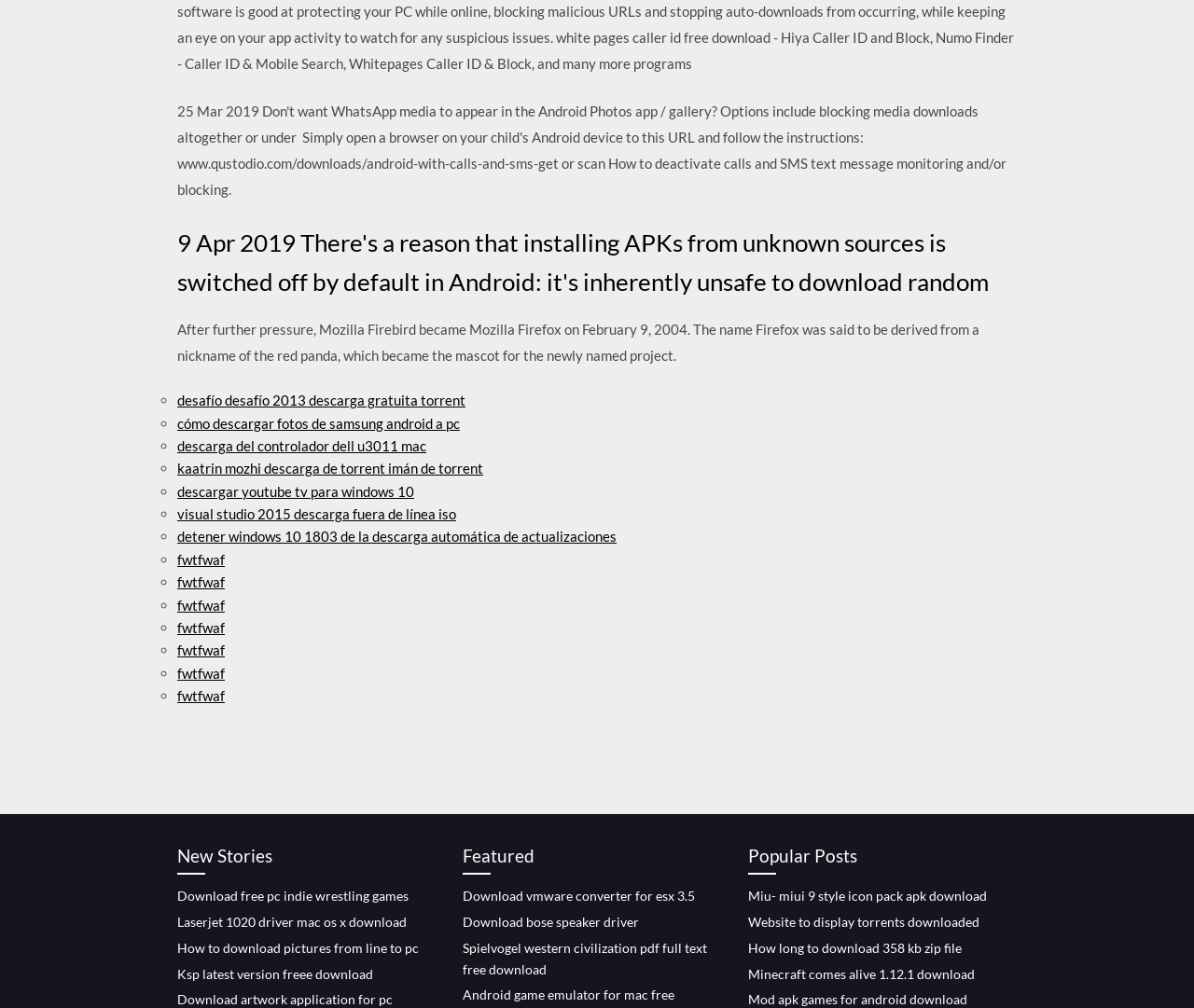Using the image as a reference, answer the following question in as much detail as possible:
What is the purpose of the '◦' symbols?

The '◦' symbols are used as list markers, indicating that the text following them is part of a list, likely a list of download links or options.